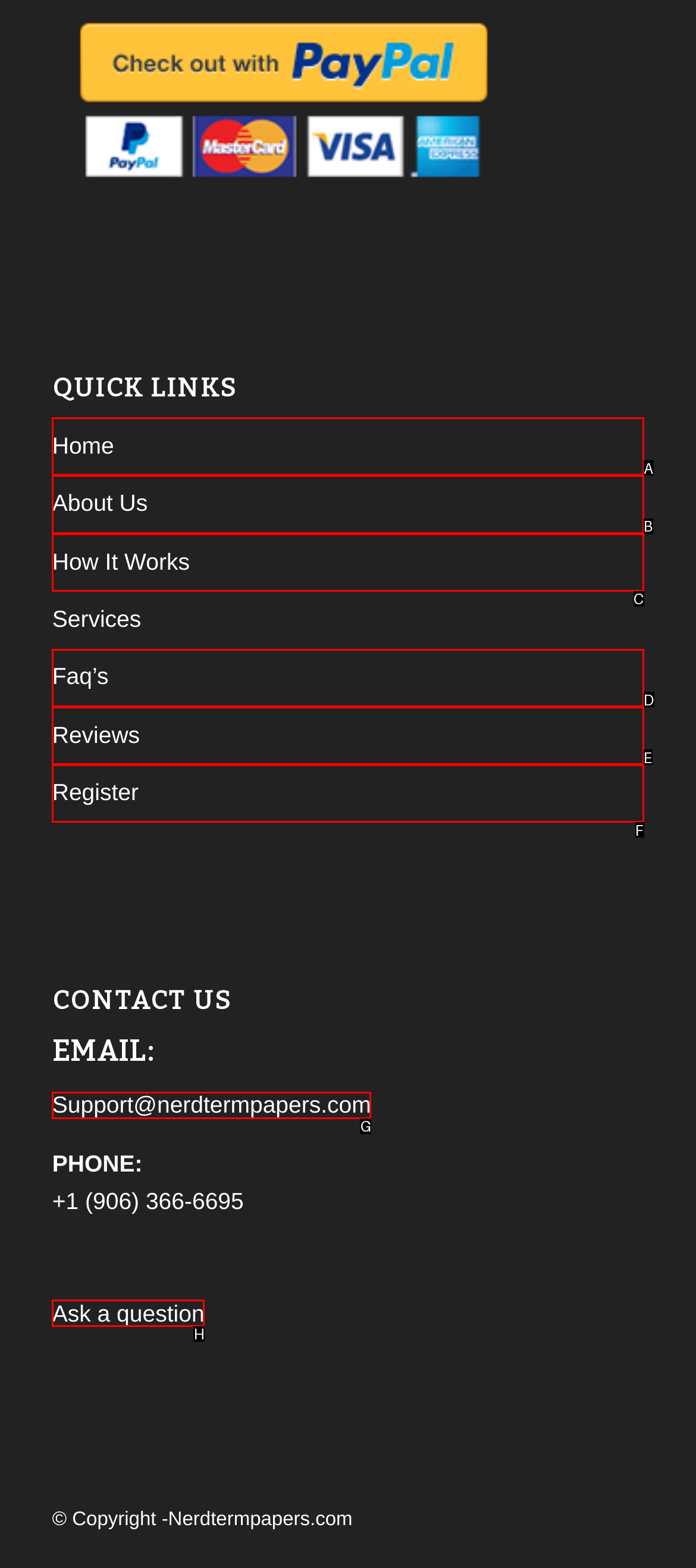For the task: Ask a question, tell me the letter of the option you should click. Answer with the letter alone.

H